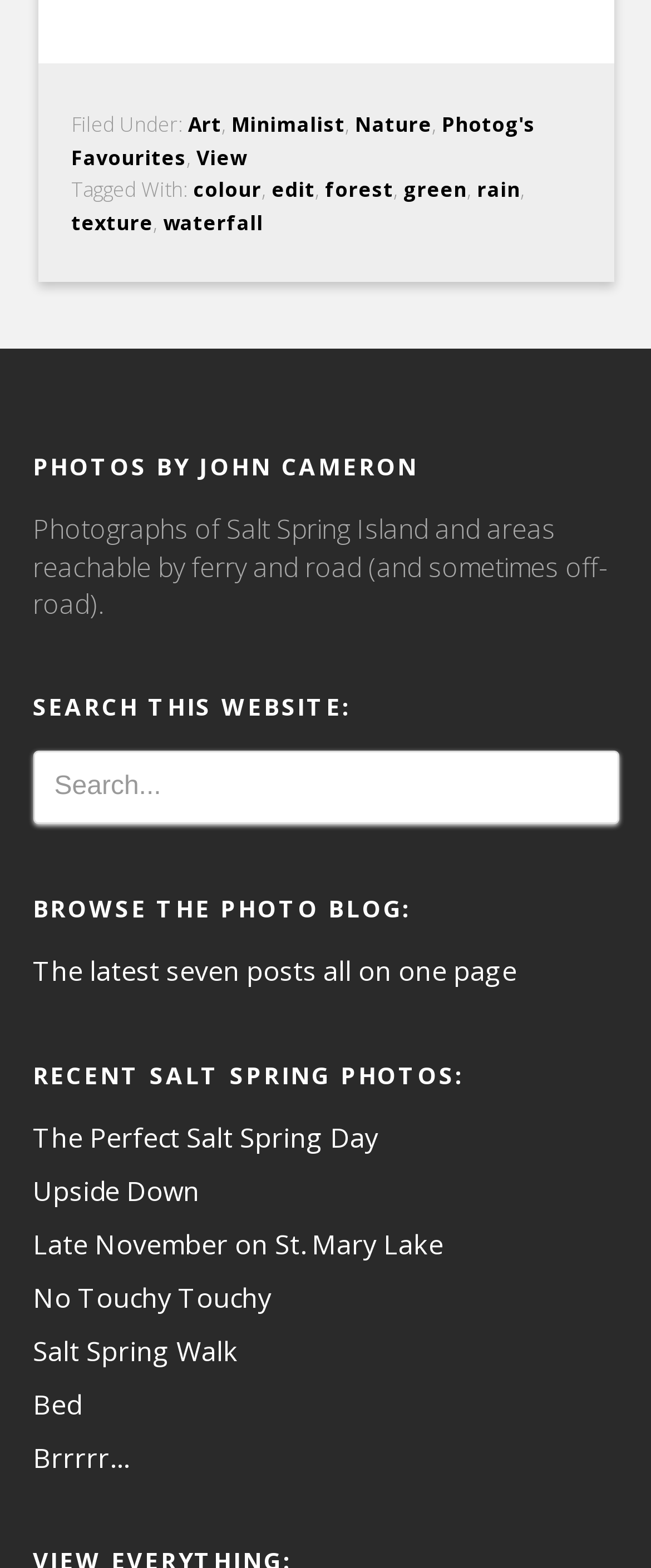Bounding box coordinates should be in the format (top-left x, top-left y, bottom-right x, bottom-right y) and all values should be floating point numbers between 0 and 1. Determine the bounding box coordinate for the UI element described as: No Touchy Touchy

[0.05, 0.816, 0.417, 0.839]